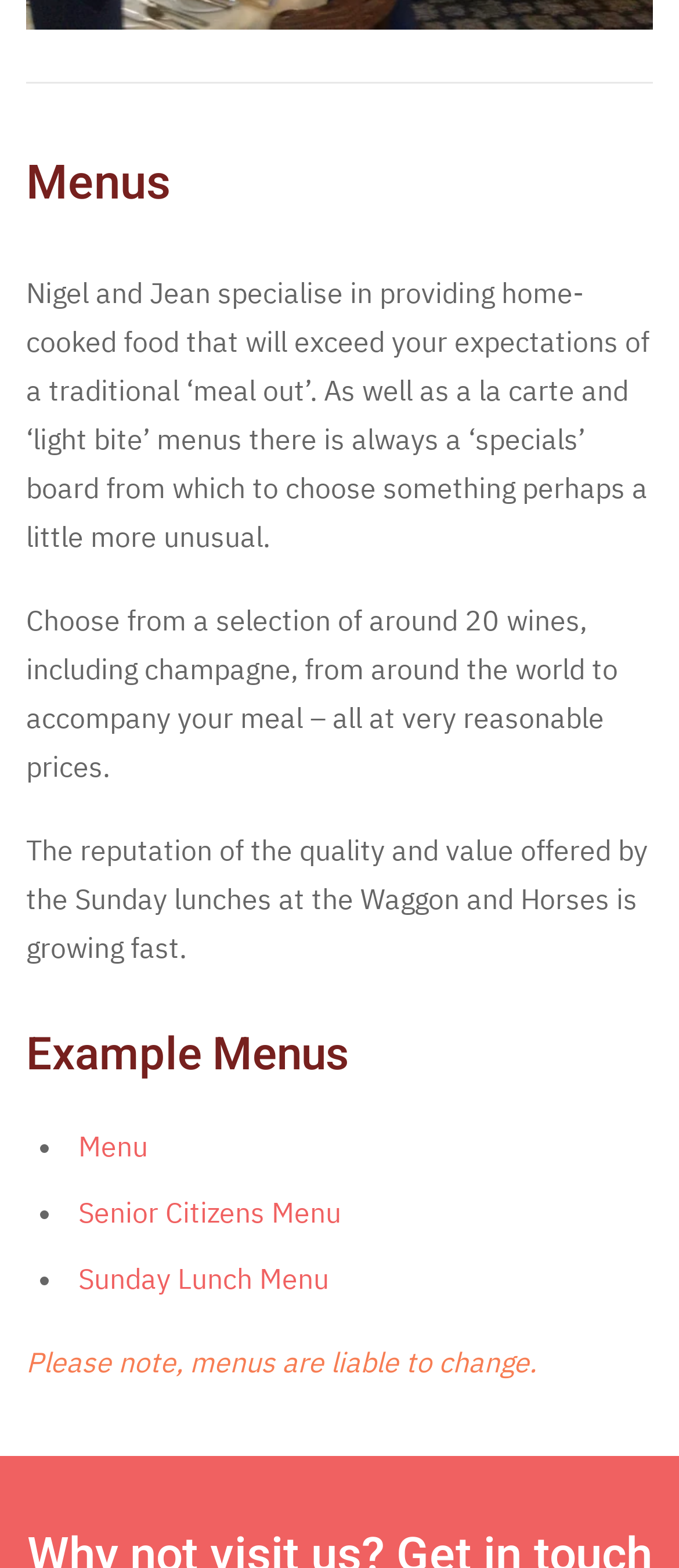Respond to the following question using a concise word or phrase: 
Why are the menus liable to change?

No specific reason